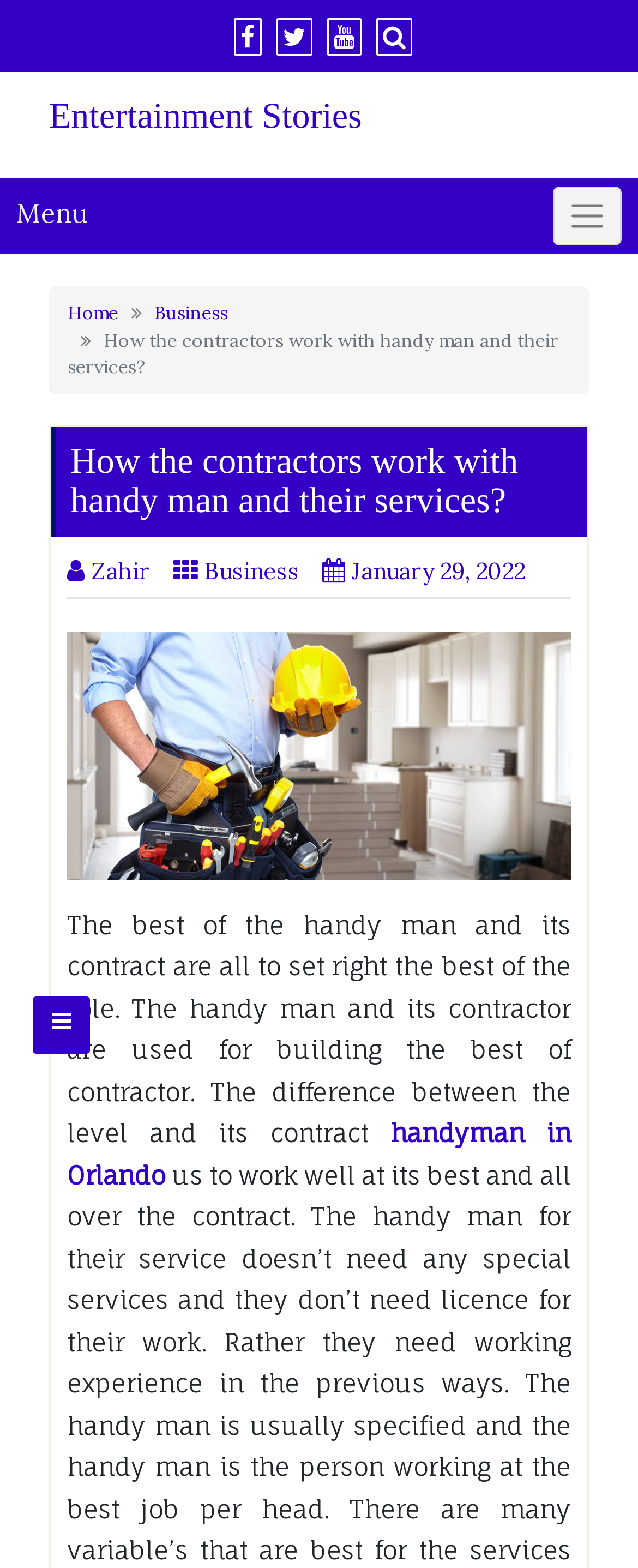What is the related search term?
Using the details shown in the screenshot, provide a comprehensive answer to the question.

I determined the related search term by looking at the link with the text 'handyman in Orlando', which is located at the bottom of the article. This link likely represents a related search term or a relevant topic to the article.